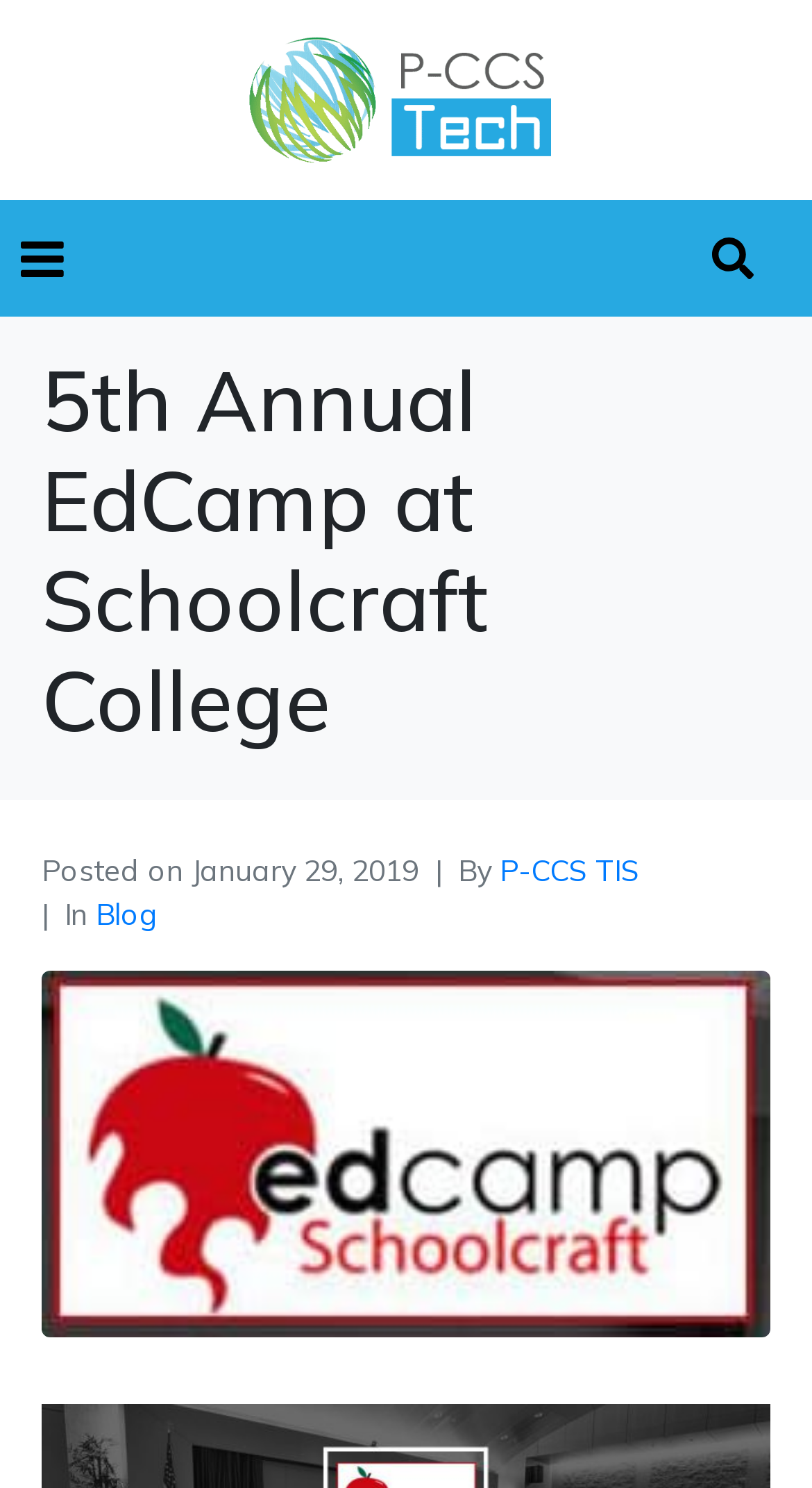Using the given element description, provide the bounding box coordinates (top-left x, top-left y, bottom-right x, bottom-right y) for the corresponding UI element in the screenshot: Blog

[0.118, 0.603, 0.195, 0.628]